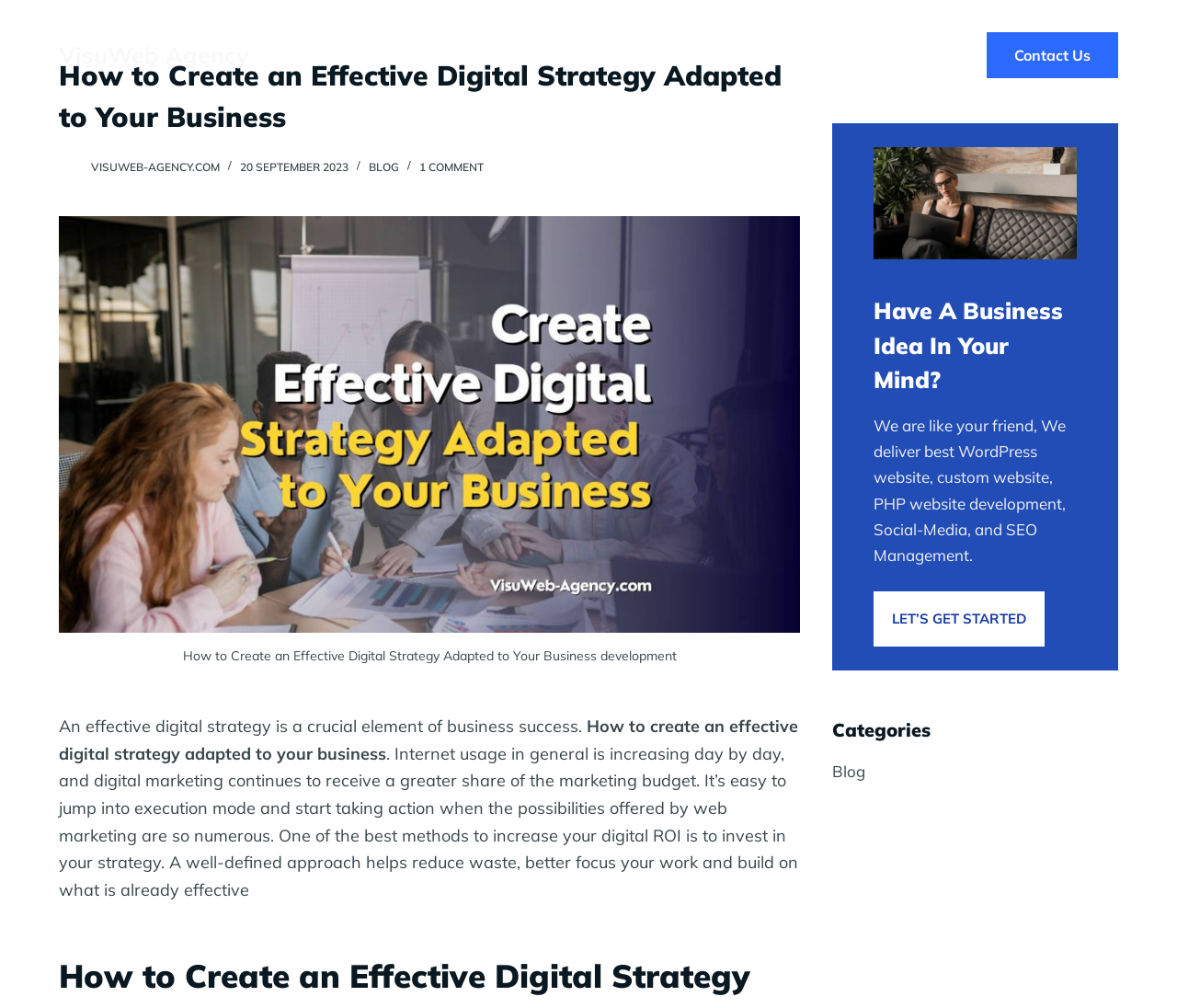What is the name of the agency?
Utilize the information in the image to give a detailed answer to the question.

I found the answer by looking at the link element with the text 'VisuWeb Agency' which is located at the top of the webpage, indicating that it is the name of the agency.